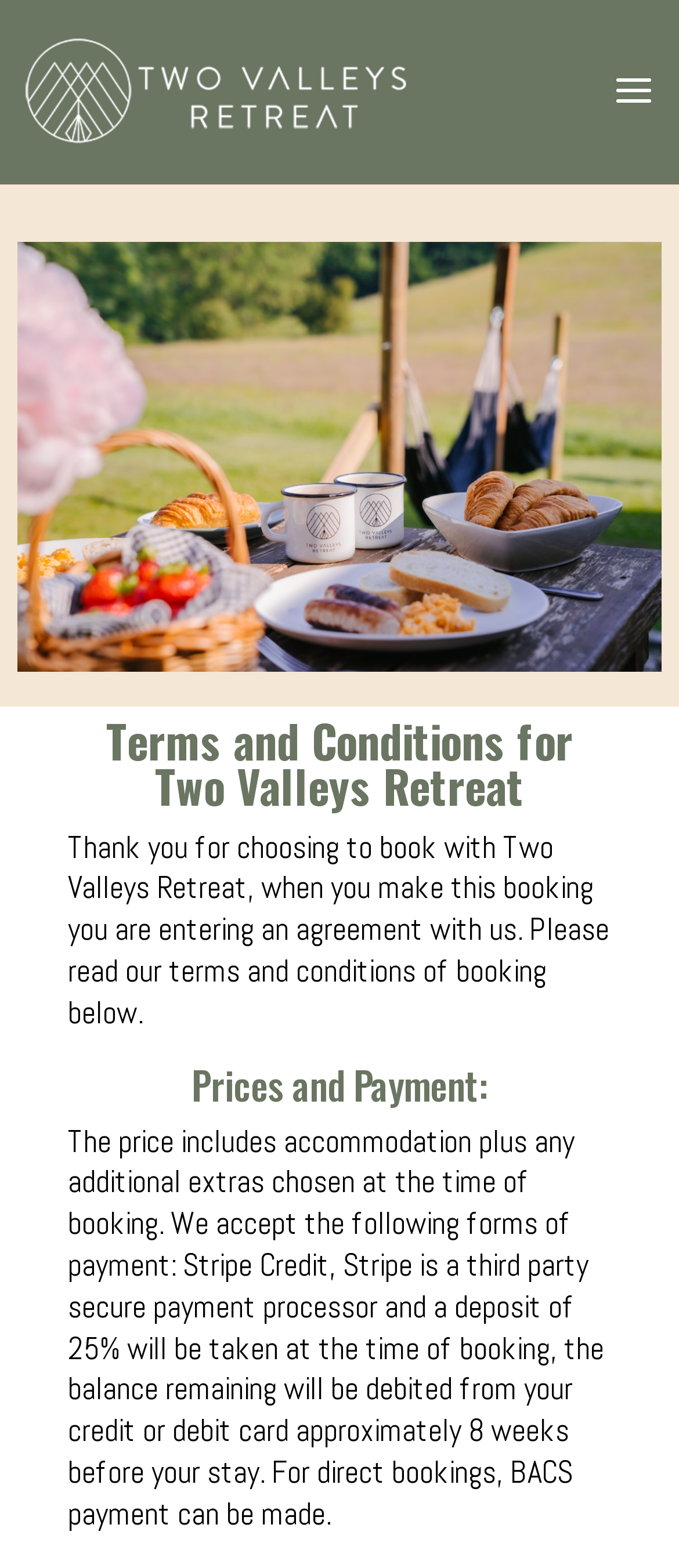What forms of payment are accepted?
From the image, provide a succinct answer in one word or a short phrase.

Stripe Credit and BACS